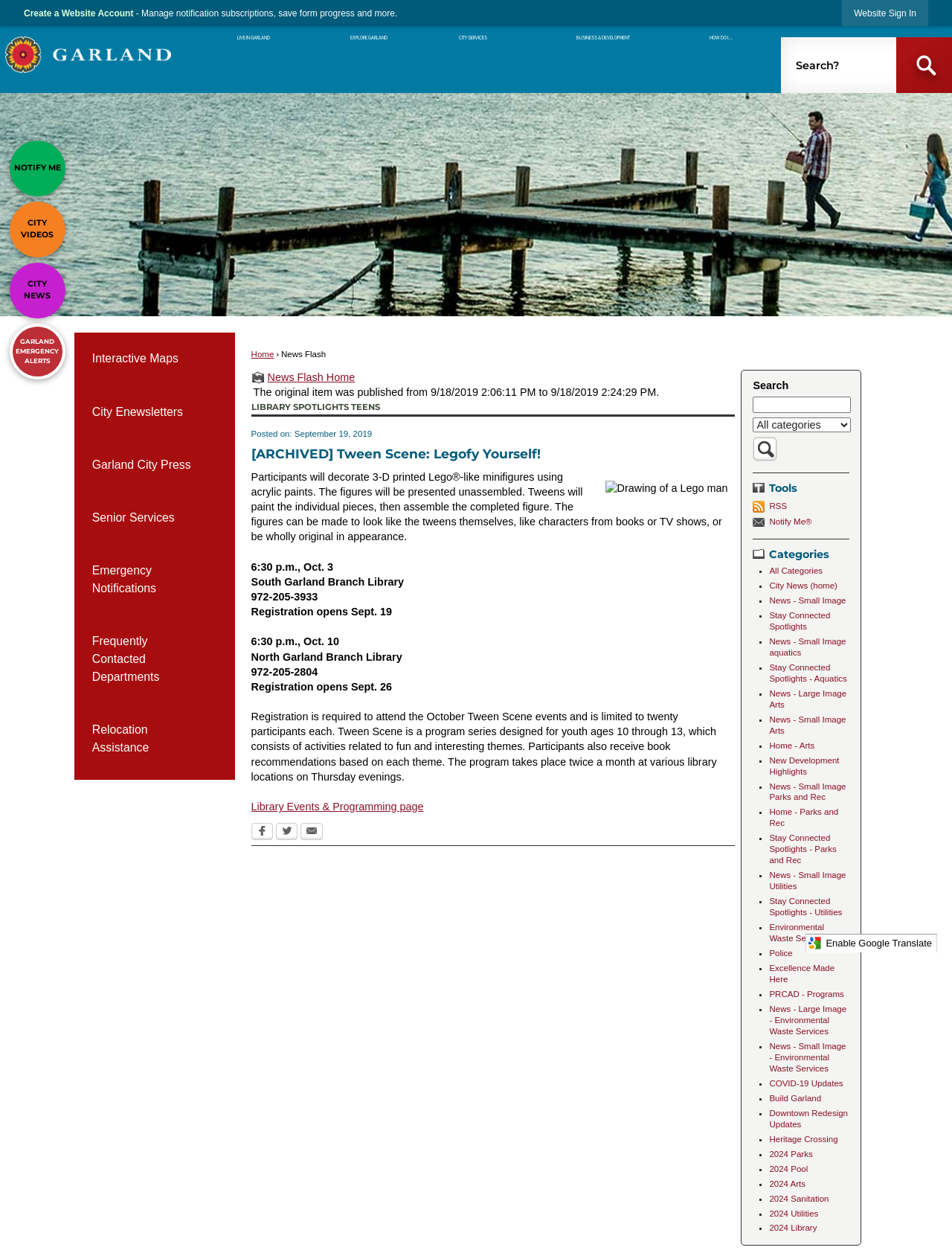Please respond to the question using a single word or phrase:
What is the name of the city?

Garland